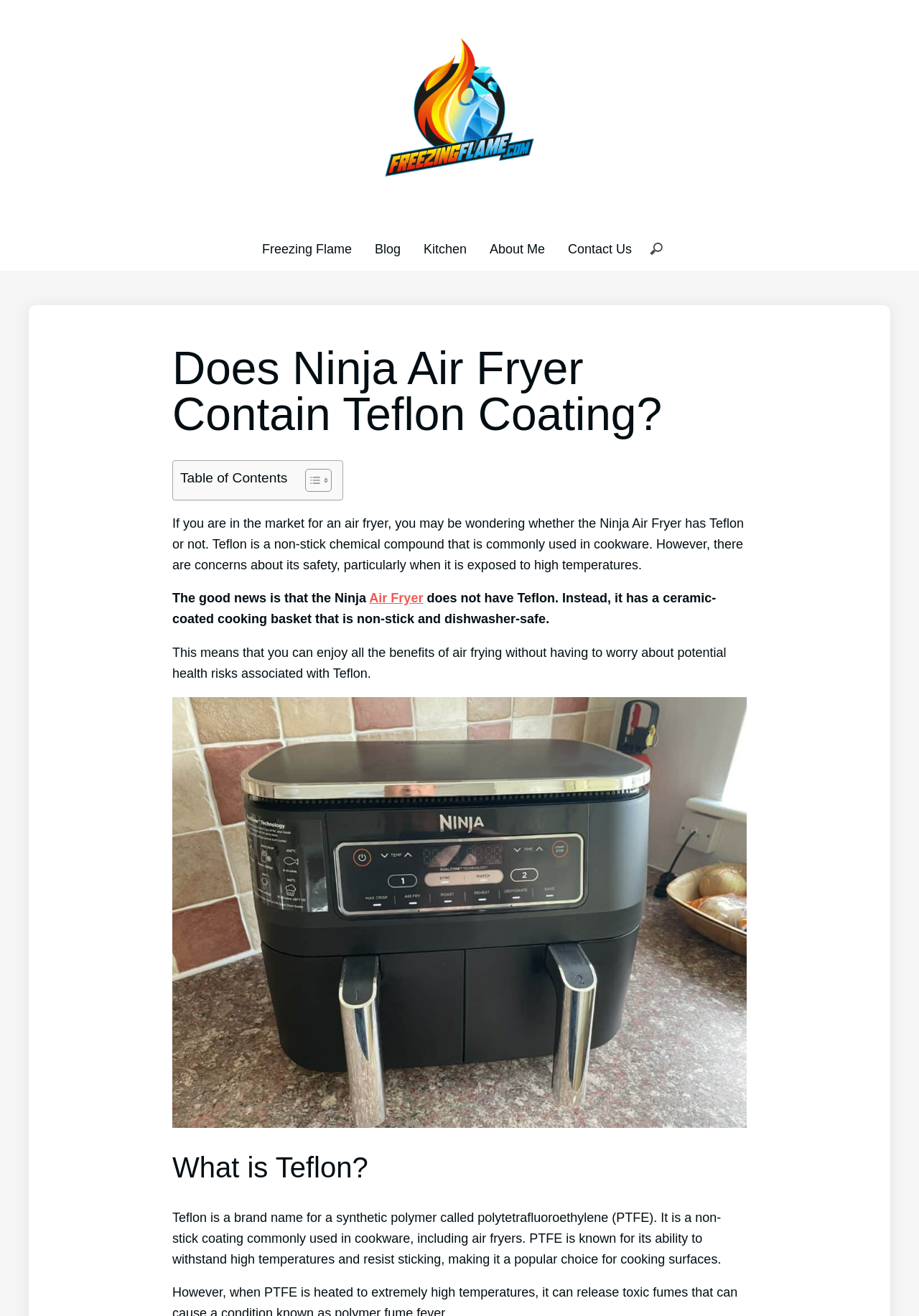Can you find the bounding box coordinates of the area I should click to execute the following instruction: "search for something"?

[0.7, 0.179, 0.727, 0.2]